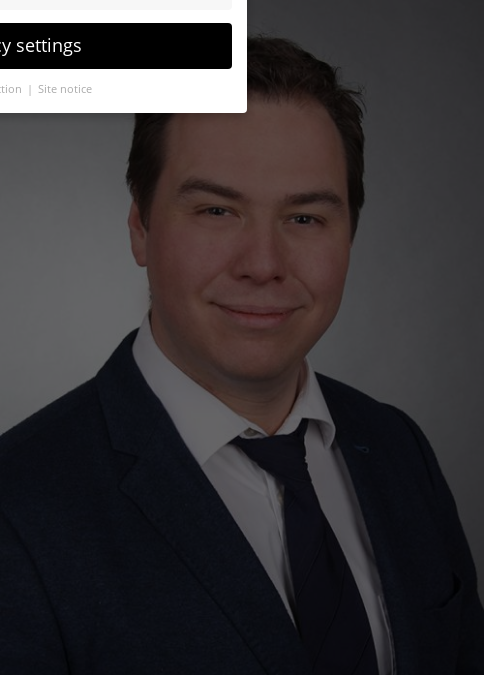Based on the image, give a detailed response to the question: What is Johannes Paqué's role in the music studio?

The caption states that Johannes Paqué has been actively involved in a music studio since its establishment in 2009, contributing to graphic design and various artistic initiatives, indicating that his role is related to these creative aspects.